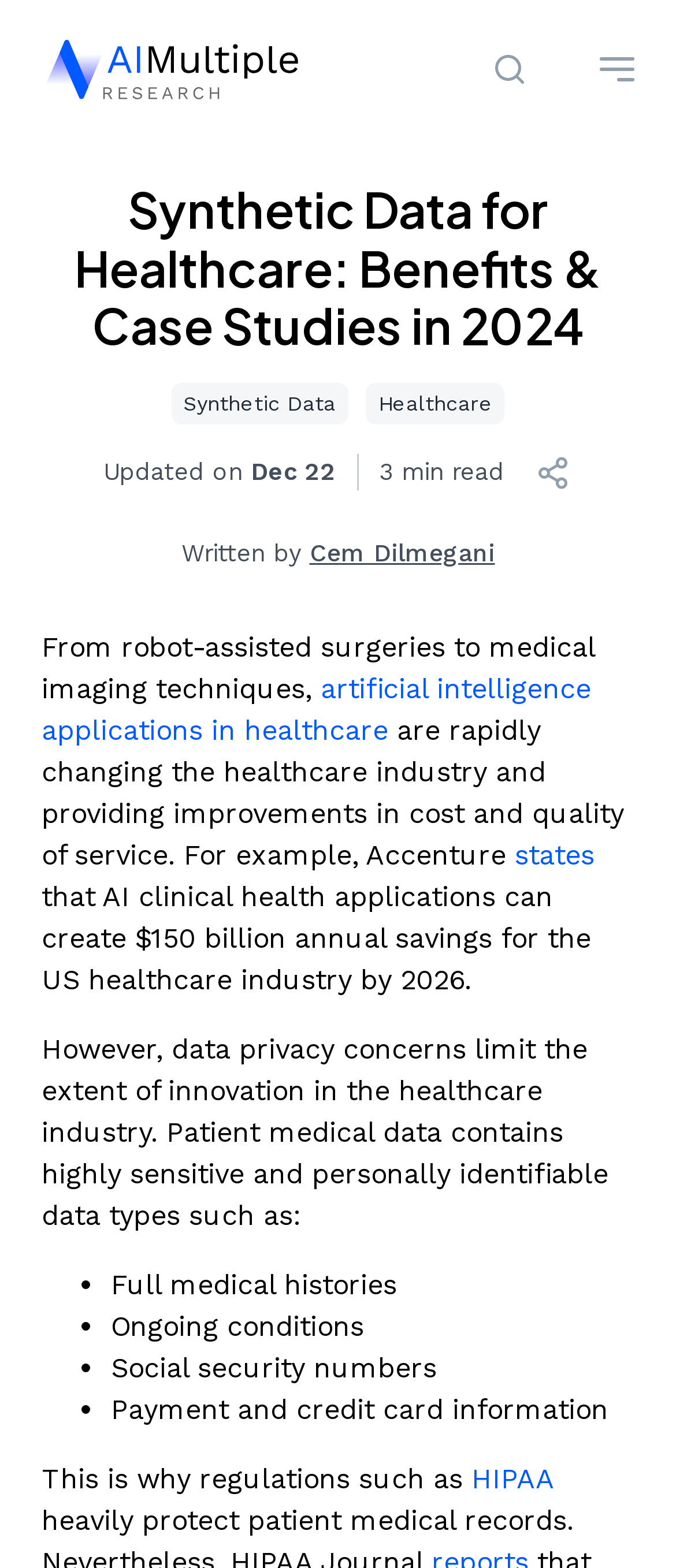Determine the bounding box coordinates for the area that should be clicked to carry out the following instruction: "Read more about artificial intelligence applications in healthcare".

[0.062, 0.428, 0.874, 0.476]